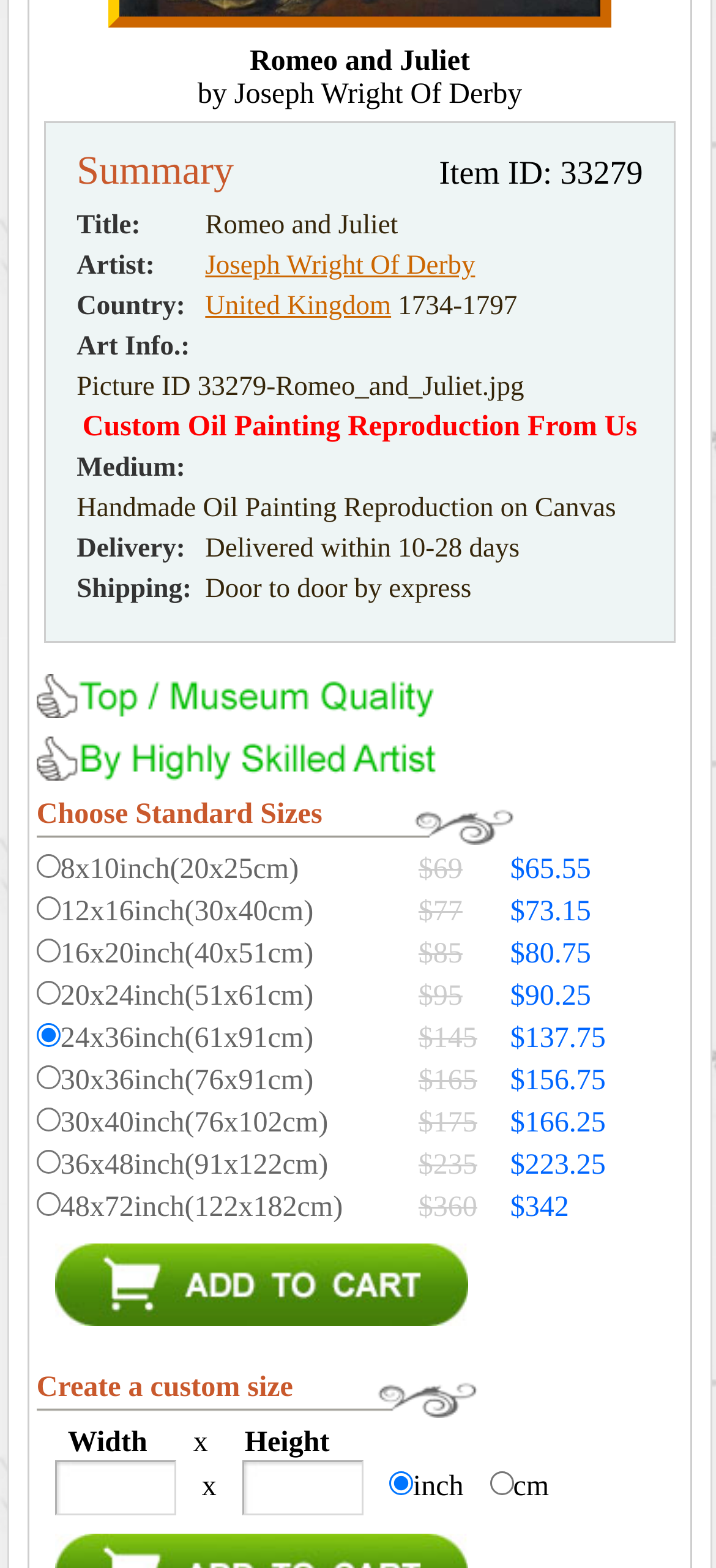Identify the bounding box coordinates of the clickable region necessary to fulfill the following instruction: "Click the 'Add to Cart' button". The bounding box coordinates should be four float numbers between 0 and 1, i.e., [left, top, right, bottom].

[0.077, 0.793, 0.654, 0.846]